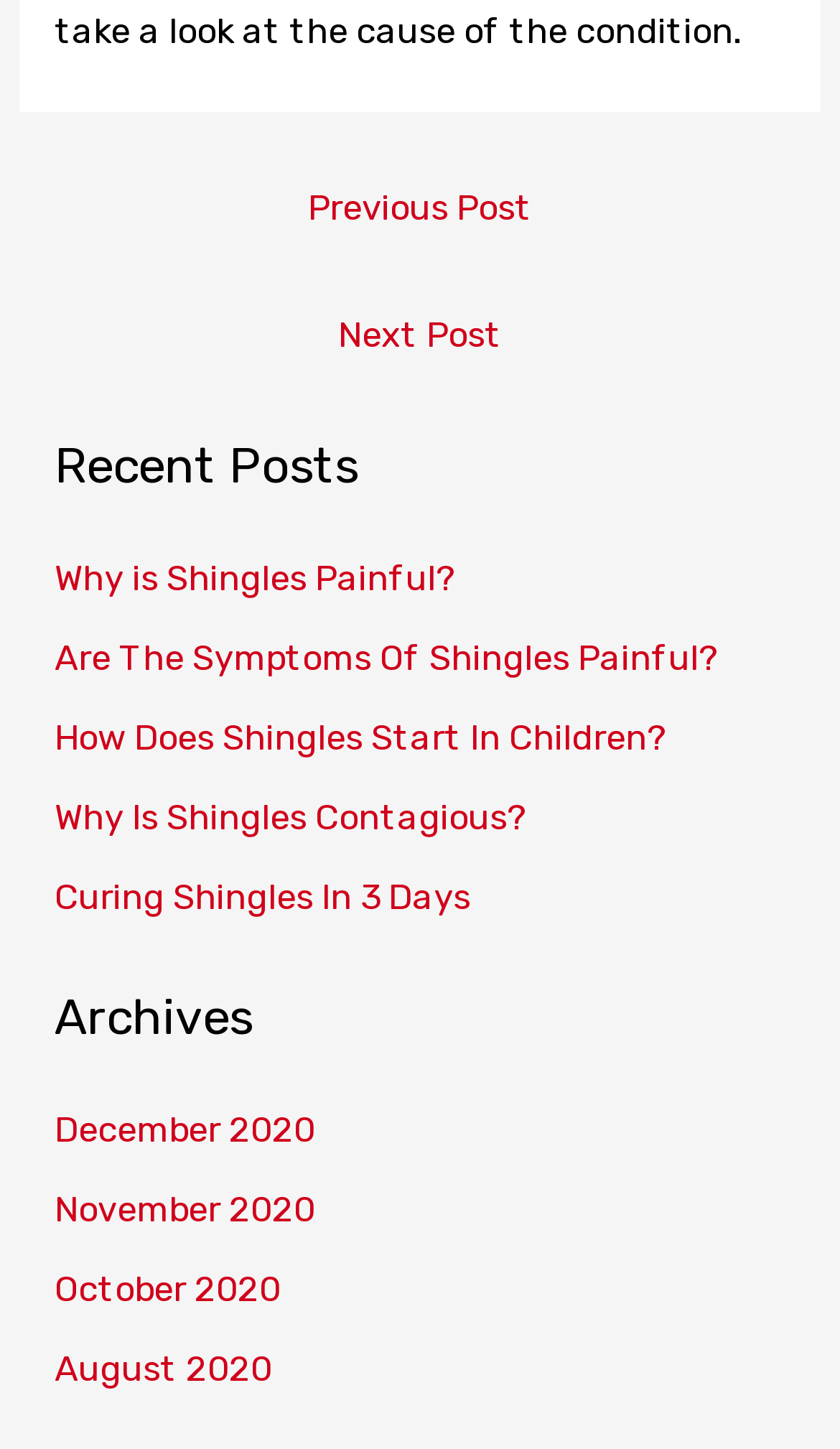Answer the following inquiry with a single word or phrase:
How many links are there in the 'Archives' section?

4